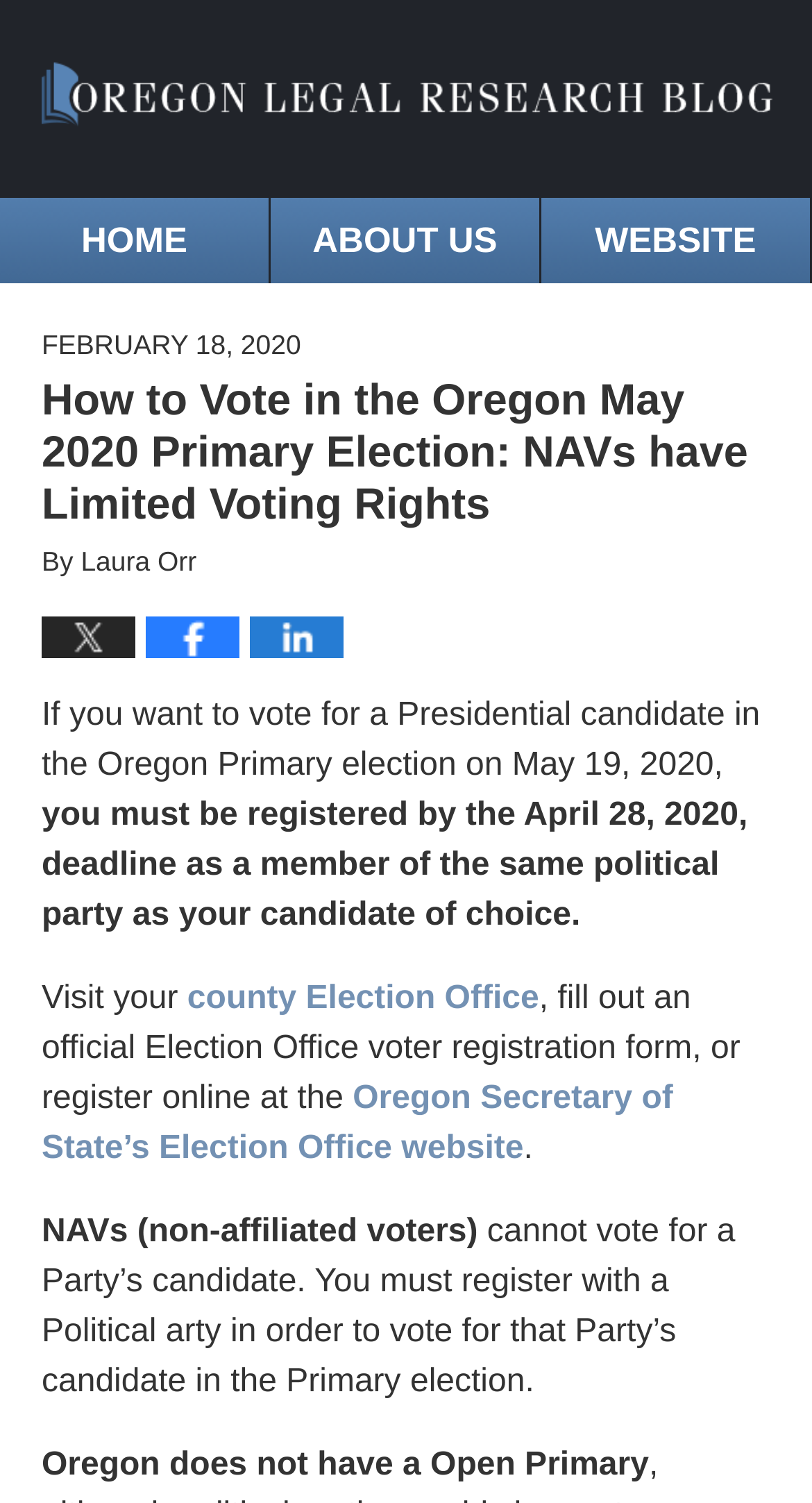Can NAVs vote for a Party’s candidate?
Craft a detailed and extensive response to the question.

I found the answer by reading the text on the webpage, which states 'NAVs (non-affiliated voters) cannot vote for a Party’s candidate. You must register with a Political party in order to vote for that Party’s candidate in the Primary election.'